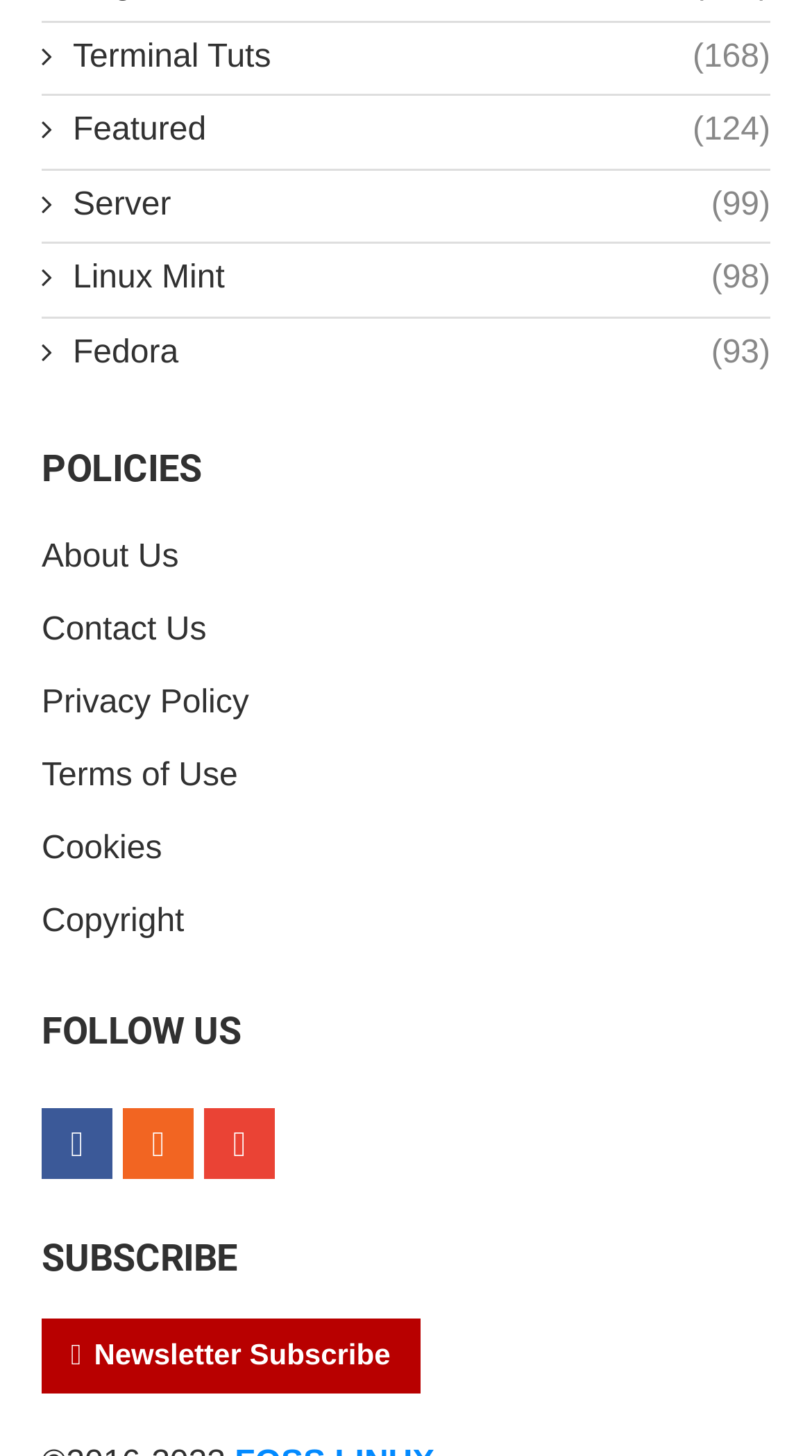Could you locate the bounding box coordinates for the section that should be clicked to accomplish this task: "Go to About Us page".

[0.051, 0.372, 0.22, 0.395]